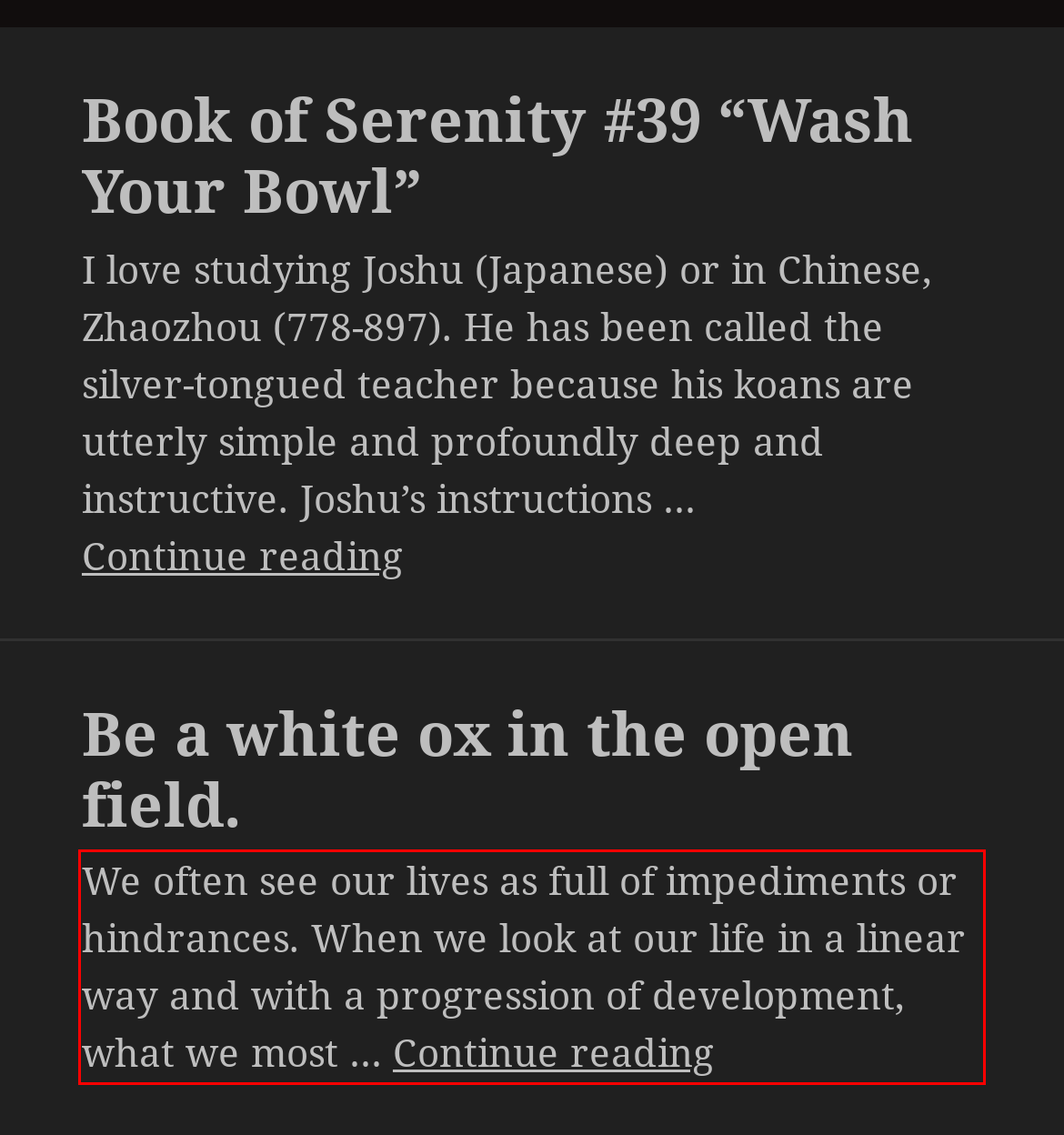Look at the provided screenshot of the webpage and perform OCR on the text within the red bounding box.

We often see our lives as full of impediments or hindrances. When we look at our life in a linear way and with a progression of development, what we most … Continue reading Be a white ox in the open field.